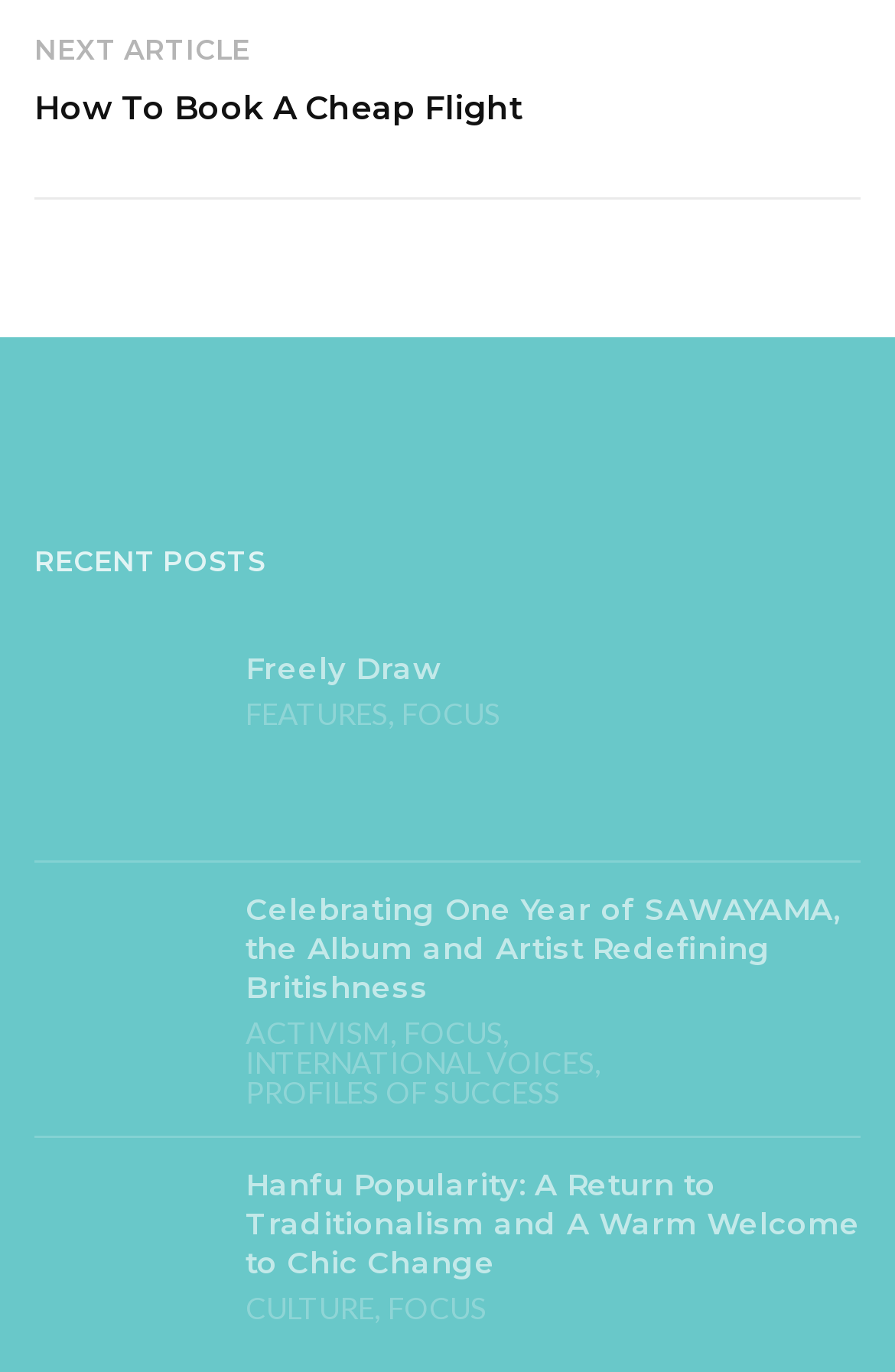Find the bounding box coordinates of the element to click in order to complete this instruction: "Learn about features". The bounding box coordinates must be four float numbers between 0 and 1, denoted as [left, top, right, bottom].

[0.274, 0.509, 0.433, 0.531]